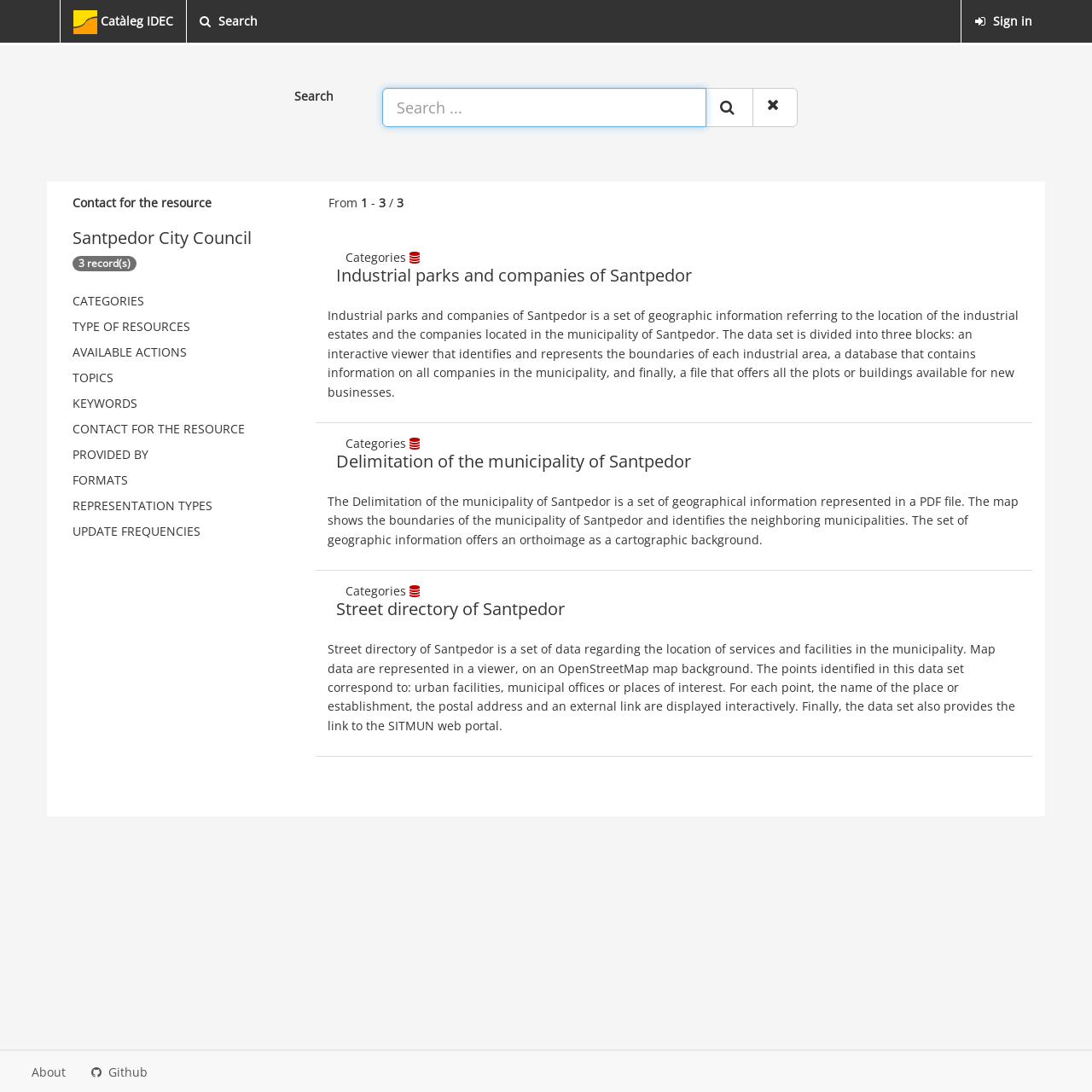What is the type of the first resource?
We need a detailed and exhaustive answer to the question. Please elaborate.

The answer can be found in the heading element with the text 'Industrial parks and companies of Santpedor' located in the first resource section of the webpage.